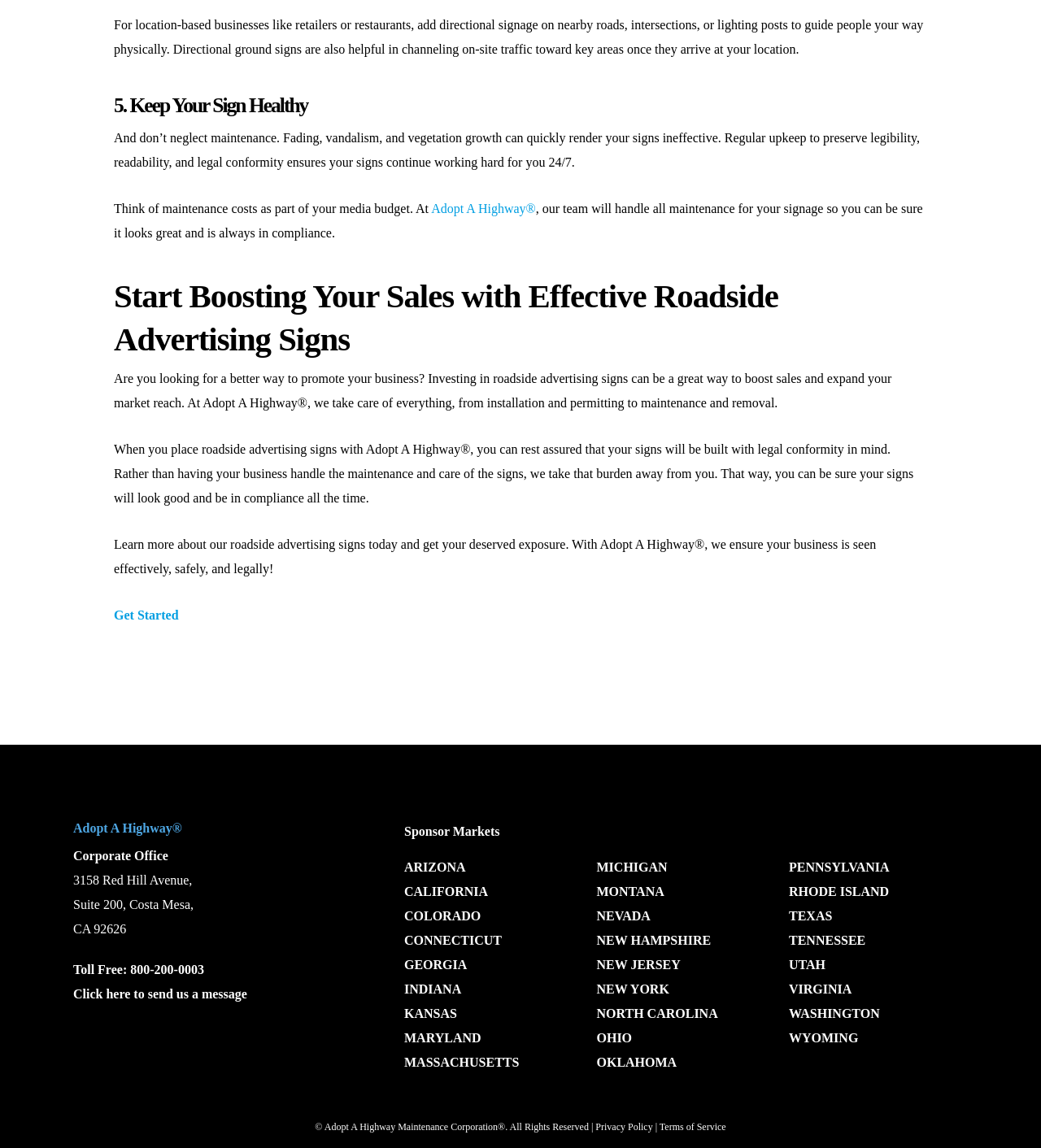Identify and provide the bounding box coordinates of the UI element described: "NEW JERSEY". The coordinates should be formatted as [left, top, right, bottom], with each number being a float between 0 and 1.

[0.573, 0.835, 0.654, 0.847]